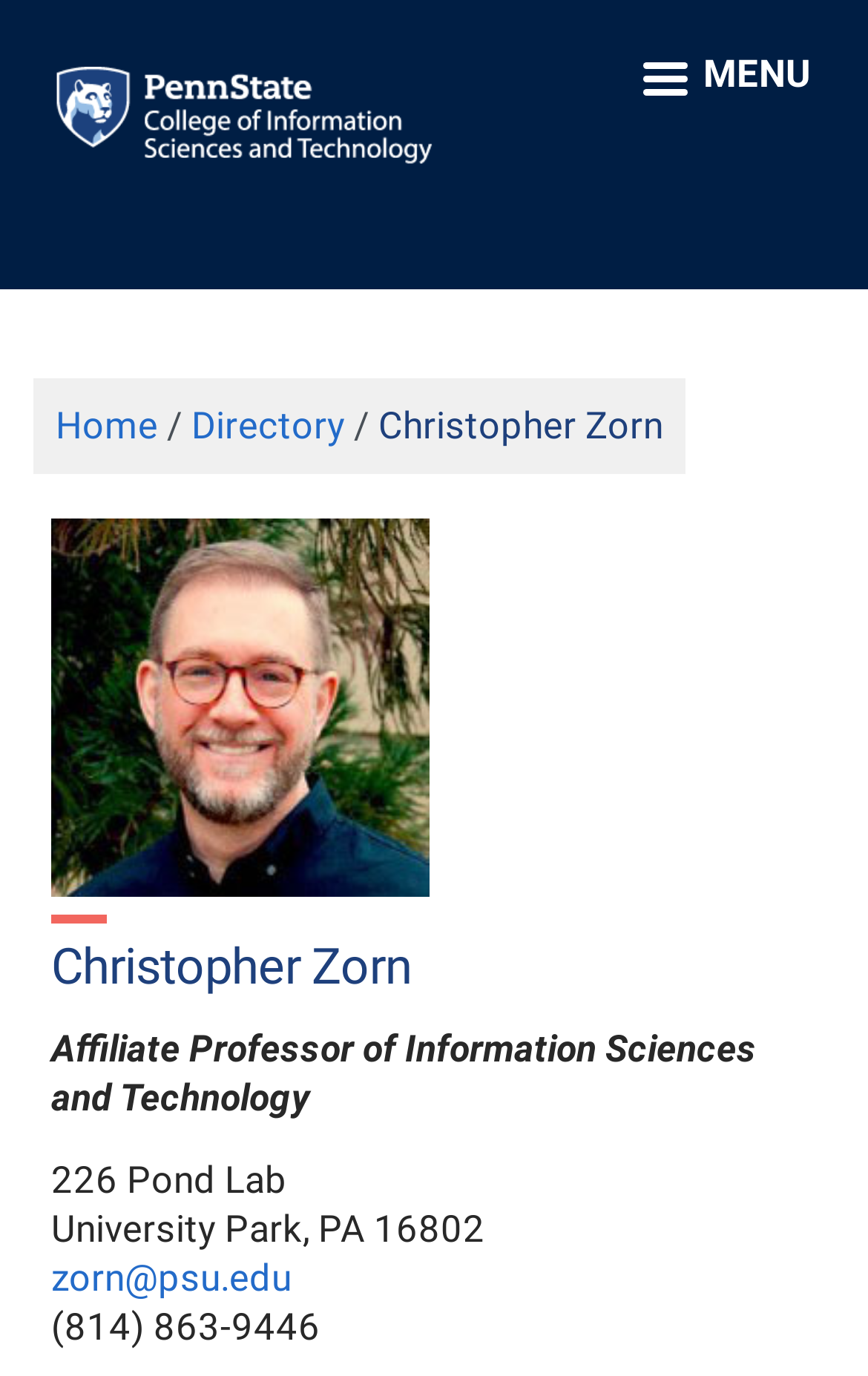What is the affiliation of Christopher Zorn?
Please look at the screenshot and answer using one word or phrase.

Affiliate Professor